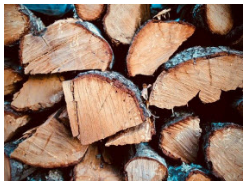Give a thorough description of the image, including any visible elements and their relationships.

The image showcases a close-up view of neatly stacked firewood, highlighting the natural beauty of the cut logs. Each piece displays a warm, rich color palette of golden browns and deep greys, emphasizing the texture of the wood grain and the contrasting rough bark edges. This visually appealing arrangement reflects the essence of nature's materials, suggesting potential uses for the wood, such as for firewood or construction. The context implies a focus on seasonal needs or outdoor activities, making it relevant for viewers interested in home heating solutions or rustic decor. The image may also connect with services related to firewood sales or snow removal, as indicated by related links on the webpage.